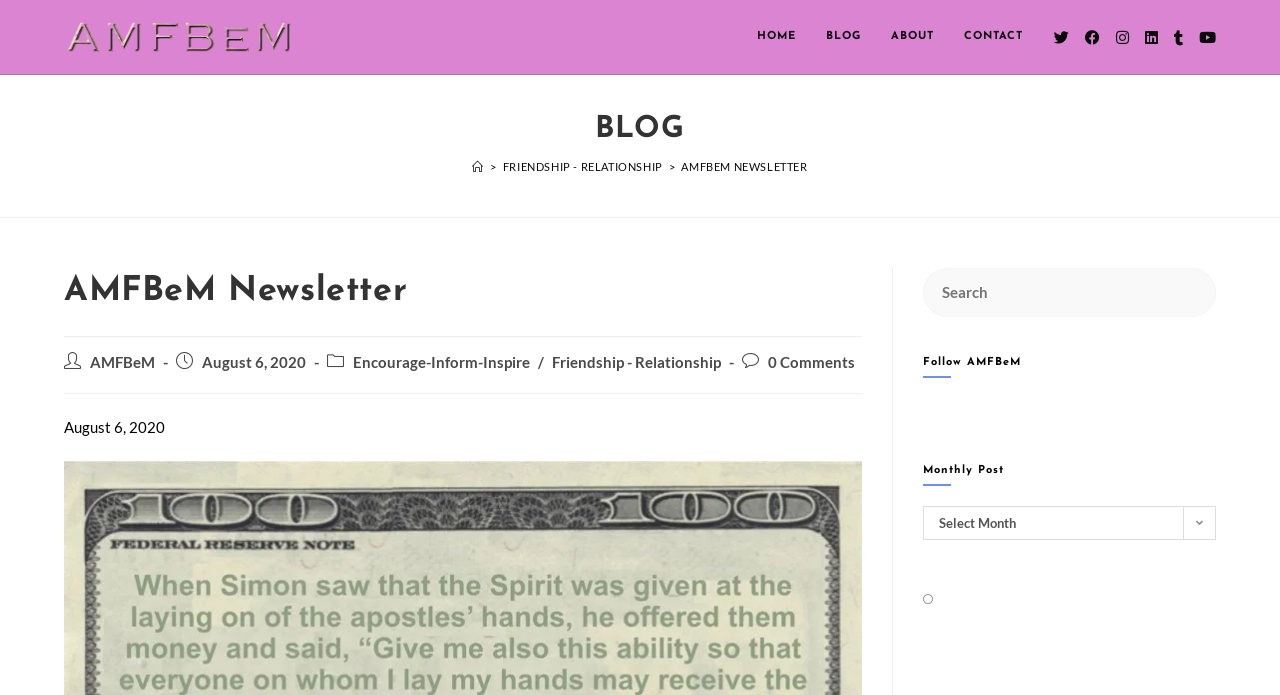Please identify the bounding box coordinates of the clickable element to fulfill the following instruction: "Select a month from the dropdown". The coordinates should be four float numbers between 0 and 1, i.e., [left, top, right, bottom].

[0.721, 0.729, 0.95, 0.778]